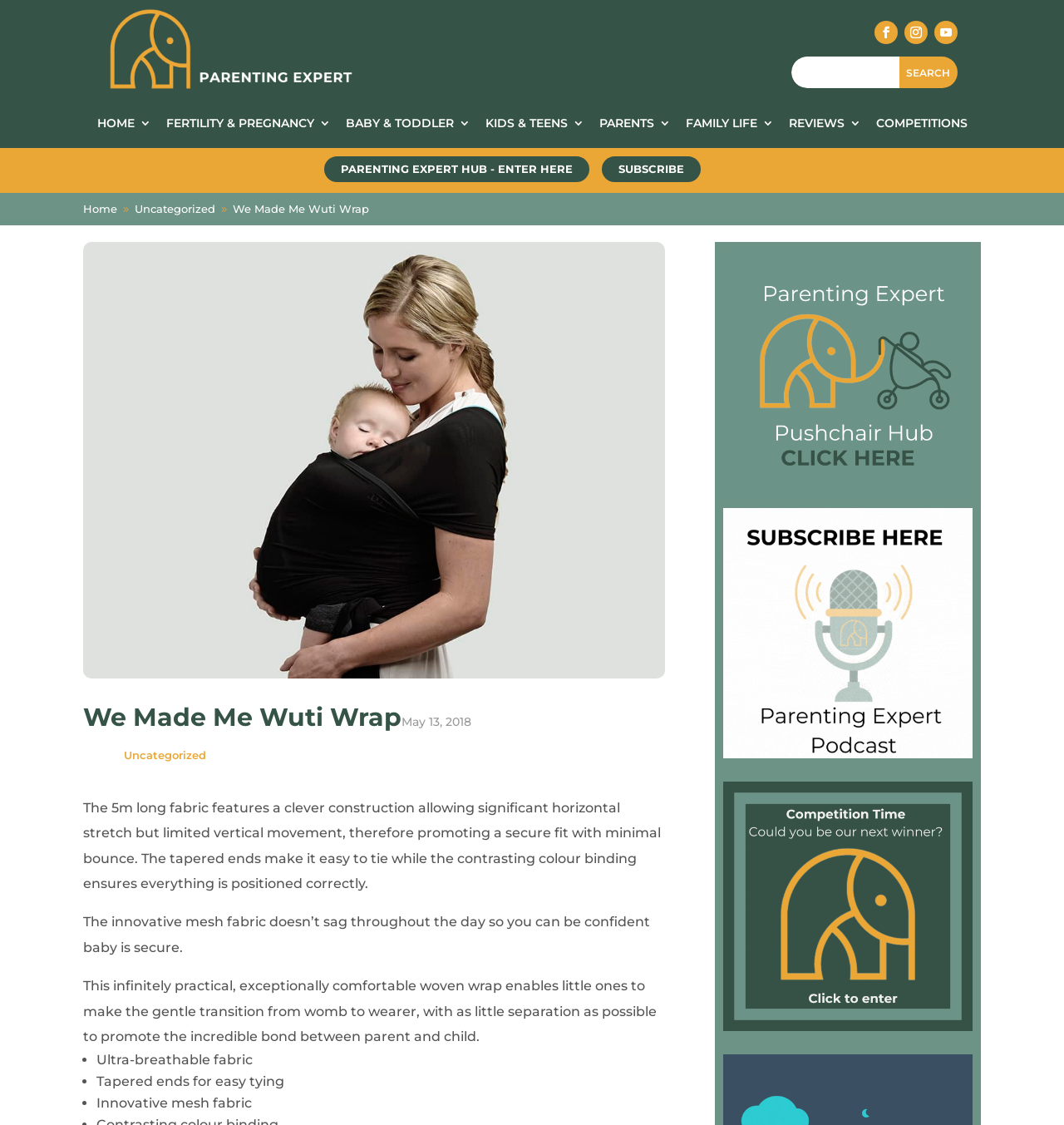Identify the bounding box coordinates for the element you need to click to achieve the following task: "Go to parenting expert hub". The coordinates must be four float values ranging from 0 to 1, formatted as [left, top, right, bottom].

[0.305, 0.139, 0.554, 0.162]